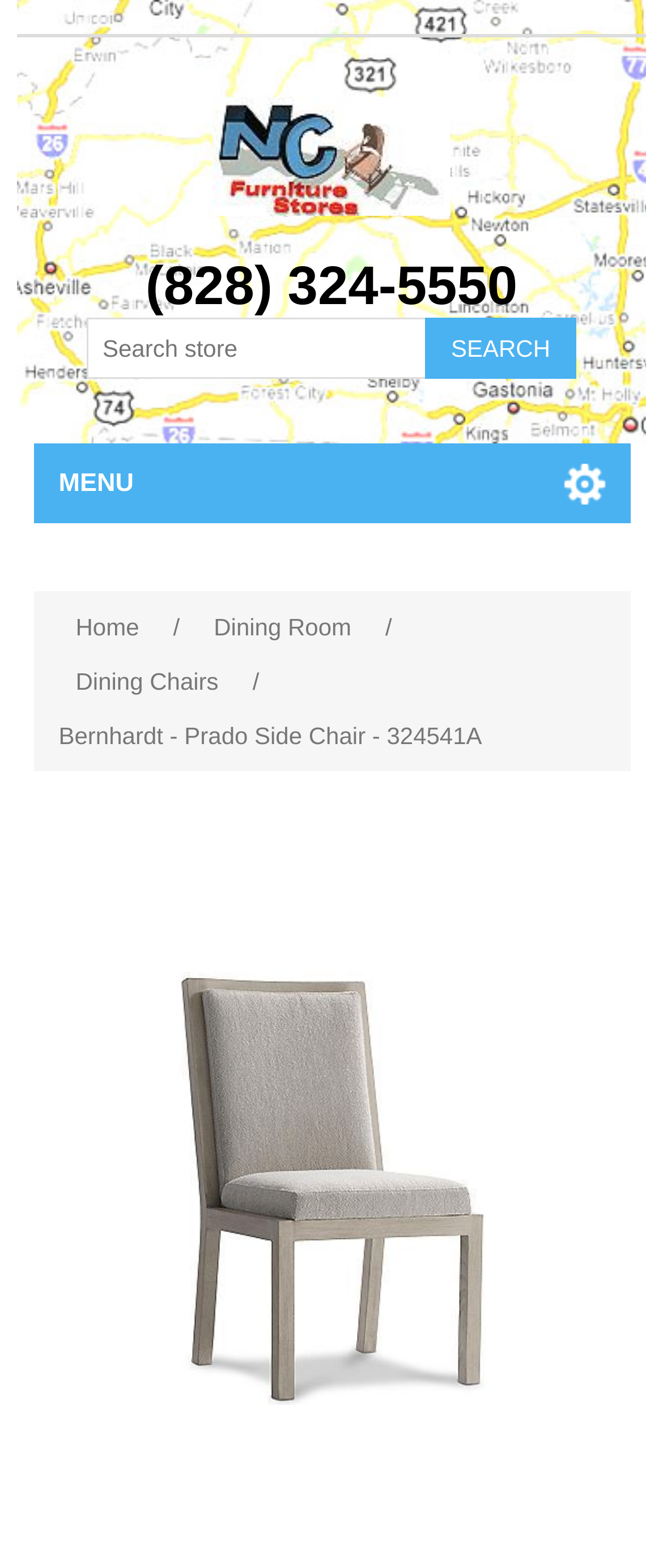Give an in-depth explanation of the webpage layout and content.

The webpage appears to be a product page for the Bernhardt Prado Side Chair, with the product code 324541A. At the top left of the page, there is a link to "NC Furniture Stores" accompanied by an image with the same name. Next to it, the phone number "(828) 324-5550" is displayed. Below these elements, there is a search bar with a textbox labeled "Search store" and a "Search" button to its right.

On the top right side of the page, there is a menu section with a "MENU" label and links to "Home", "Dining Room", and "Dining Chairs", separated by a slash. Below this menu, the product title "Bernhardt - Prado Side Chair - 324541A" is displayed.

The main content of the page is an image of the Prado Side Chair, which takes up most of the page's width and is positioned near the bottom.